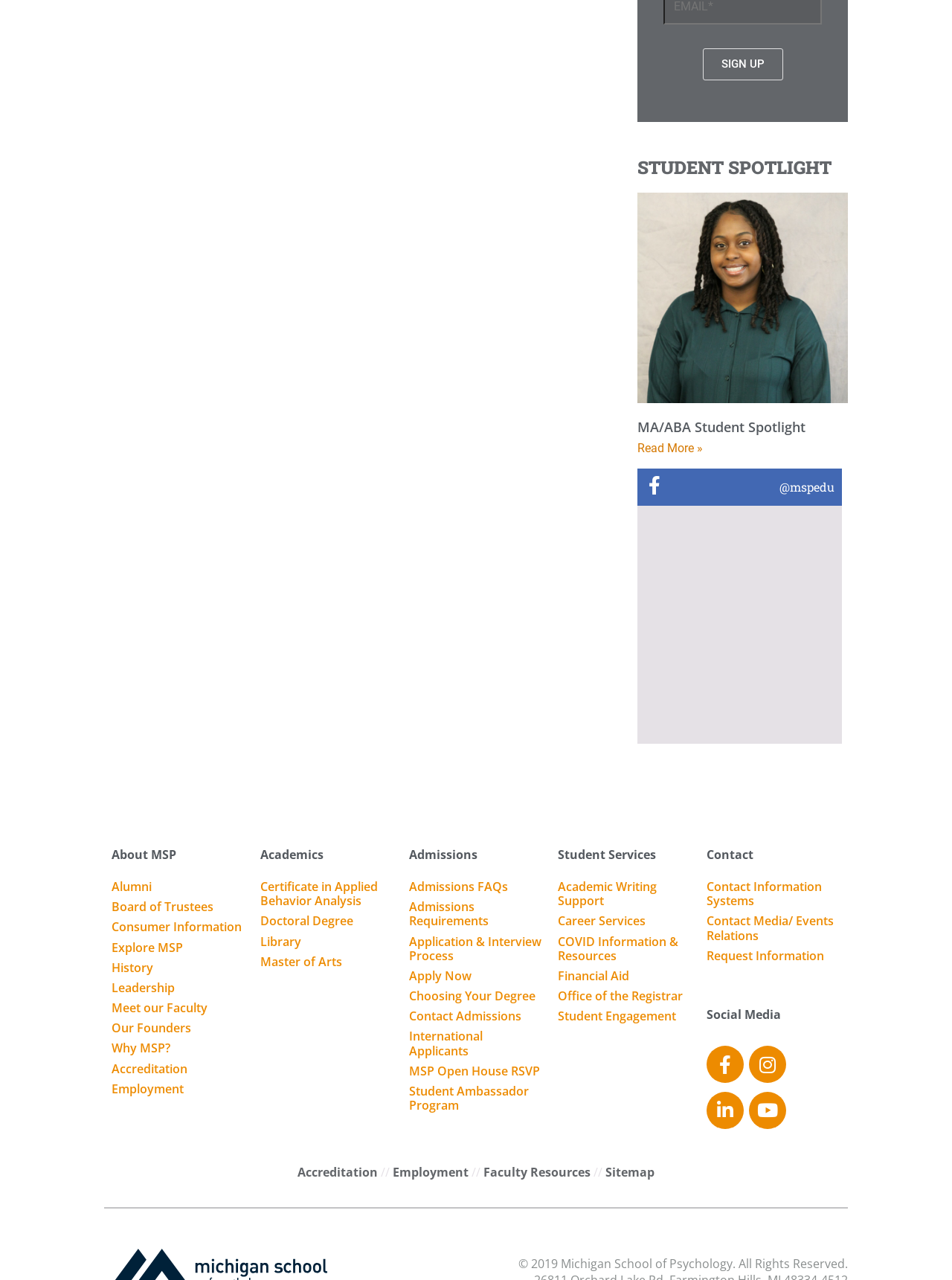Please identify the bounding box coordinates of the clickable region that I should interact with to perform the following instruction: "Read the blog post about '3 Mistakes to Avoid When Working Remotely'". The coordinates should be expressed as four float numbers between 0 and 1, i.e., [left, top, right, bottom].

None